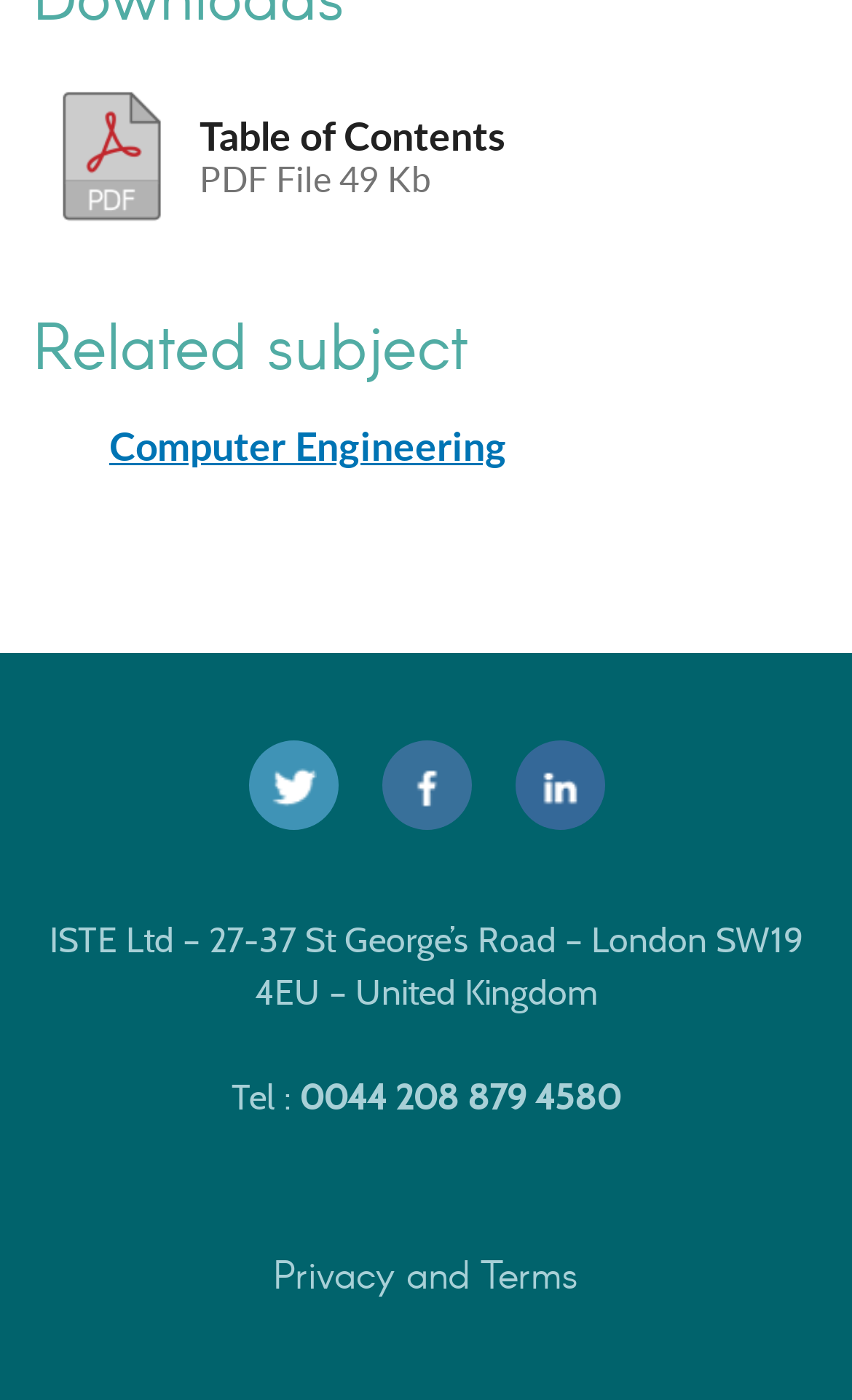What is the address of ISTE Ltd?
Please respond to the question with as much detail as possible.

The StaticText element 'ISTE Ltd – 27-37 St George’s Road – London SW19 4EU – United Kingdom' provides the address of ISTE Ltd.